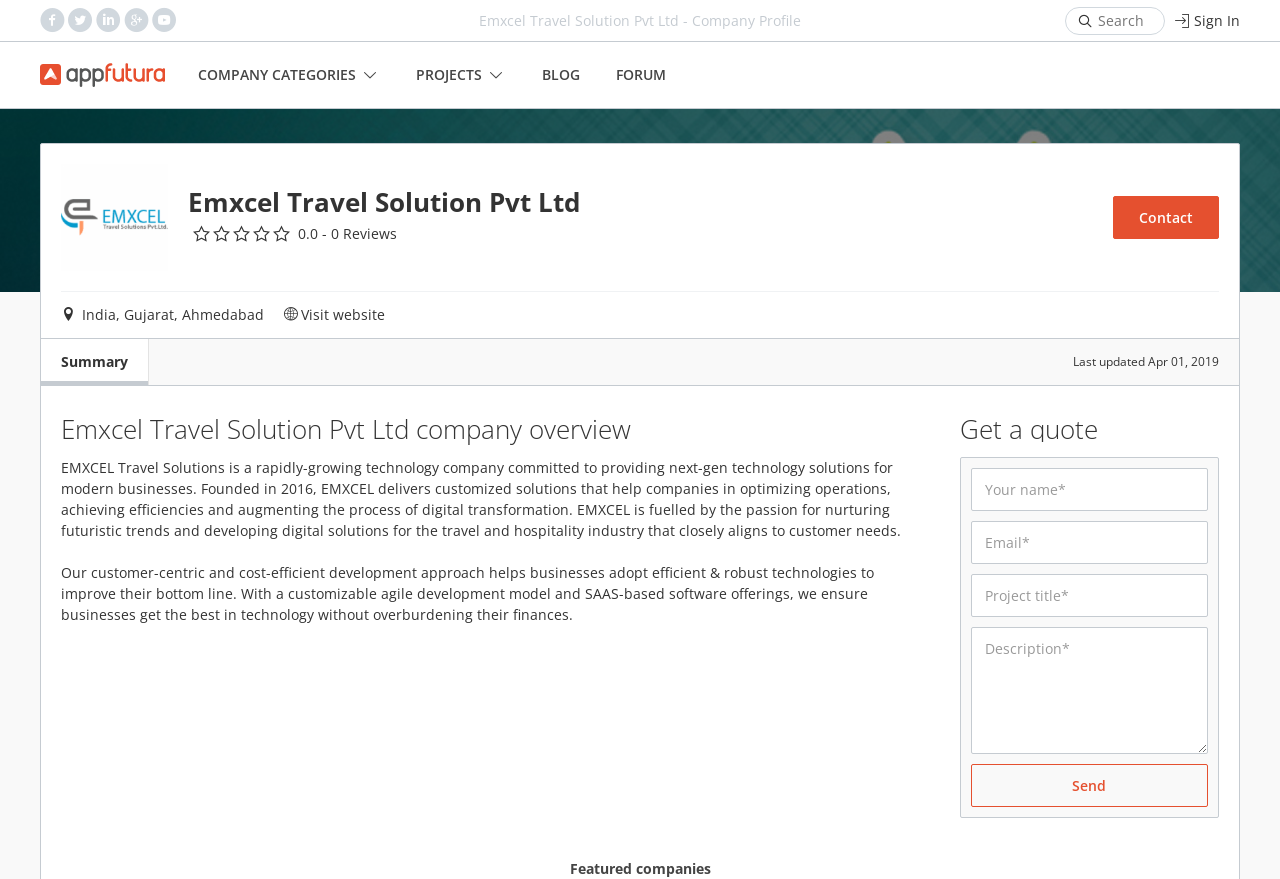Could you specify the bounding box coordinates for the clickable section to complete the following instruction: "Sign in to the website"?

[0.933, 0.001, 0.969, 0.047]